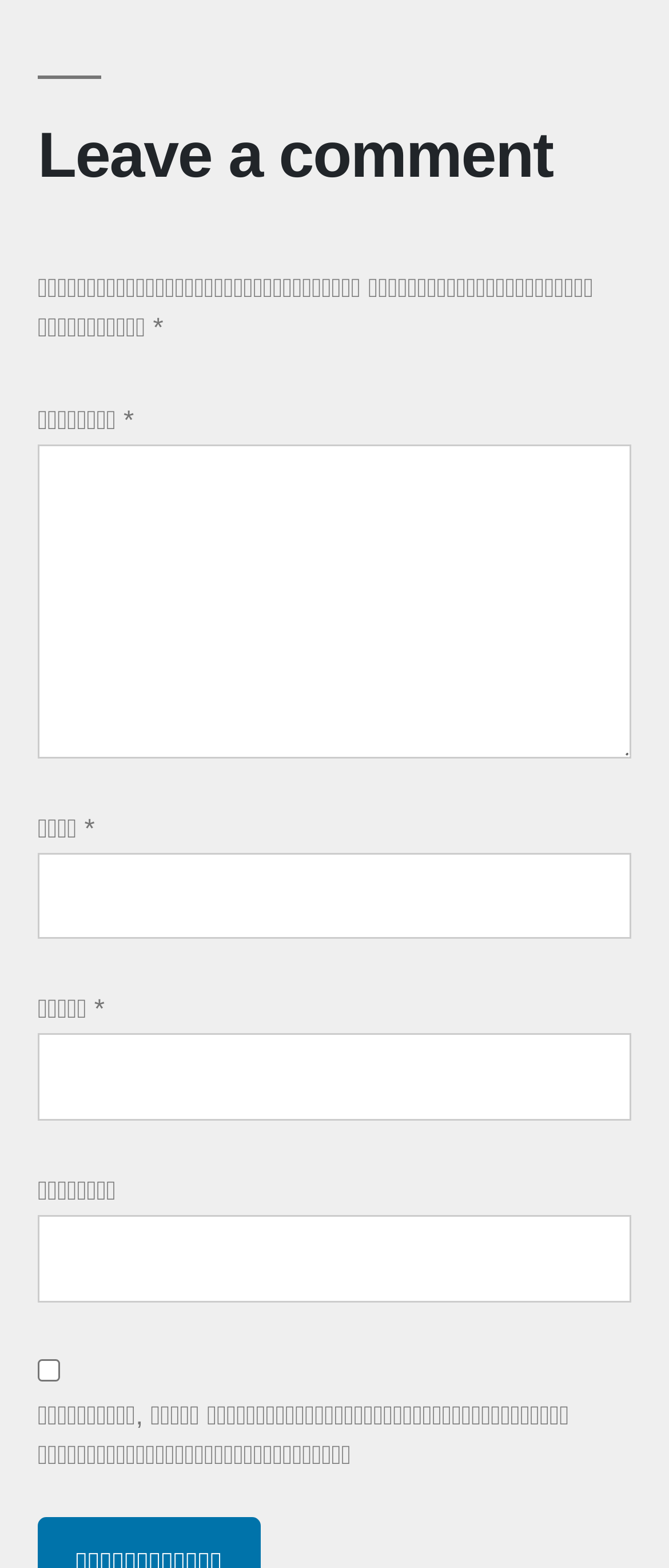For the following element description, predict the bounding box coordinates in the format (top-left x, top-left y, bottom-right x, bottom-right y). All values should be floating point numbers between 0 and 1. Description: parent_node: เว็บไซต์ name="url"

[0.056, 0.775, 0.944, 0.831]